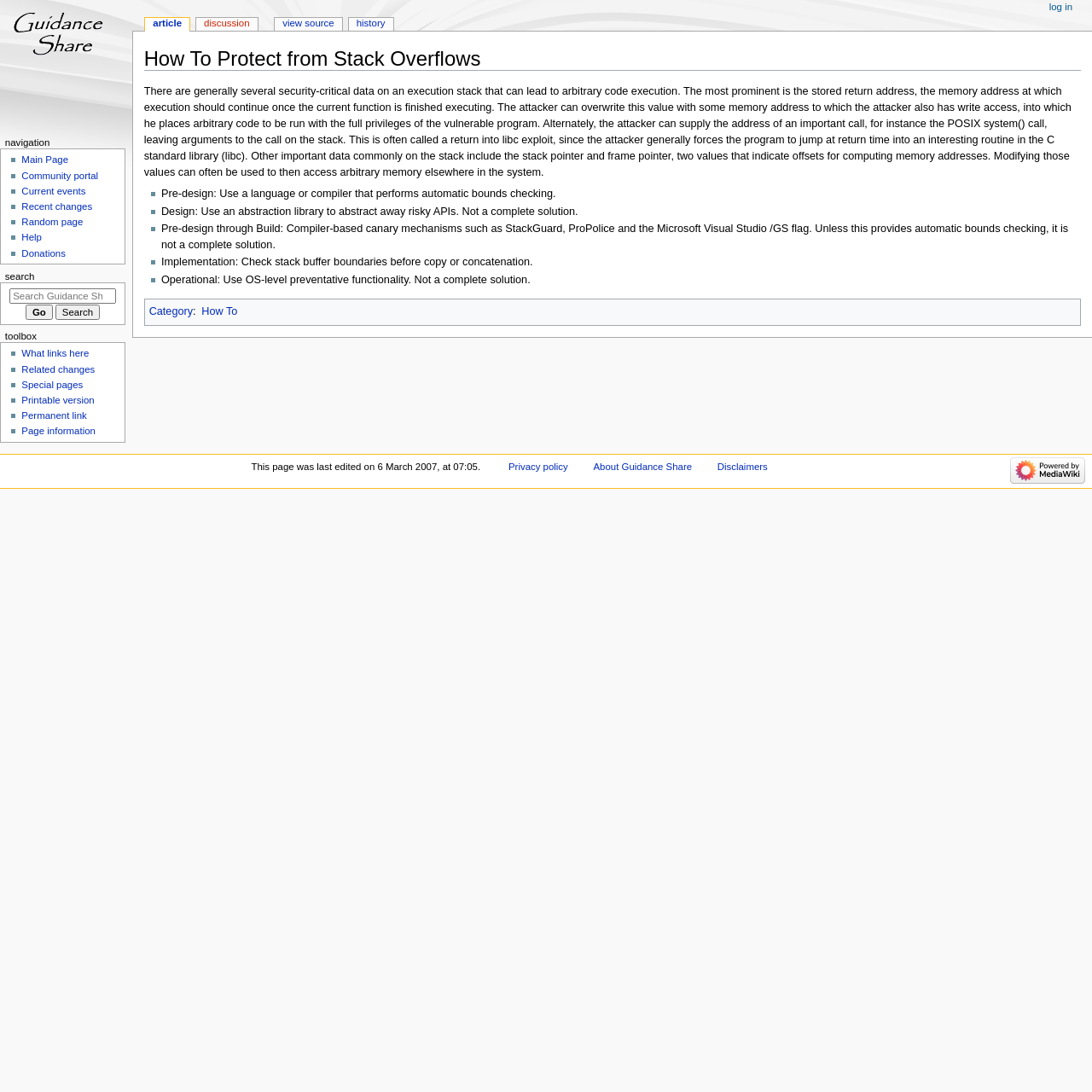What is the function of the 'StackGuard' mechanism?
Please respond to the question with as much detail as possible.

The function of the 'StackGuard' mechanism is to act as a compiler-based canary mechanism, which is a preventative measure to protect from stack overflows. This is mentioned in the list of steps to protect from stack overflows under the 'Pre-design through Build' category.